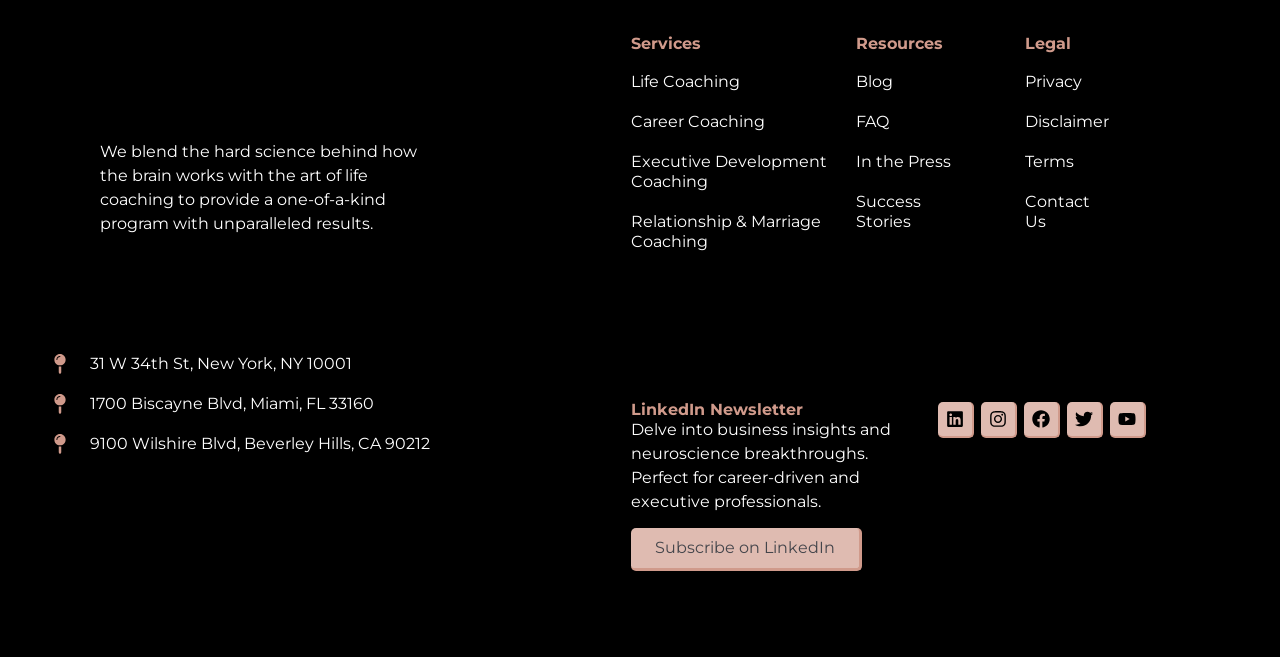Respond with a single word or phrase to the following question: What is the location of the New York office?

31 W 34th St, New York, NY 10001